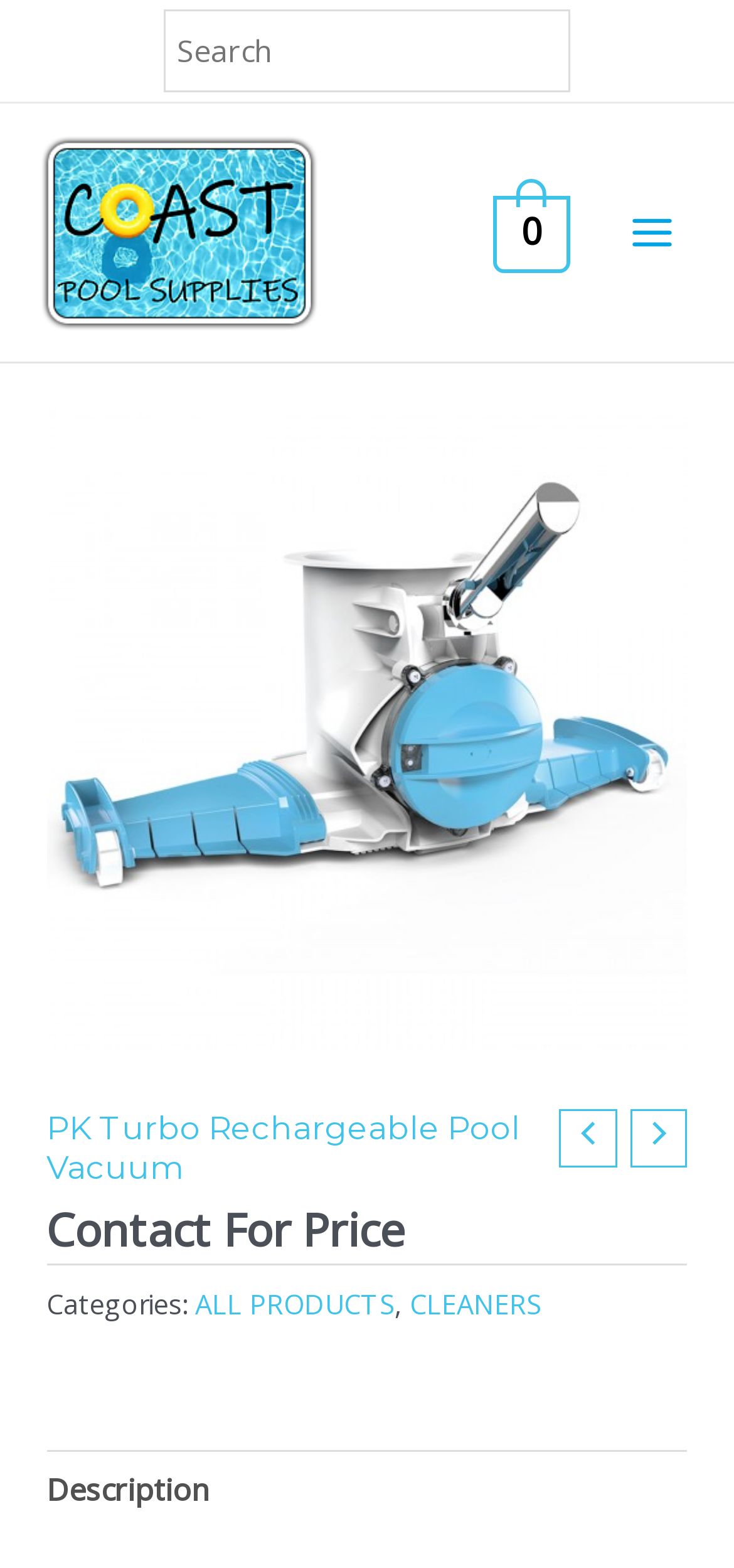Is the main menu expanded?
Answer with a single word or phrase, using the screenshot for reference.

False